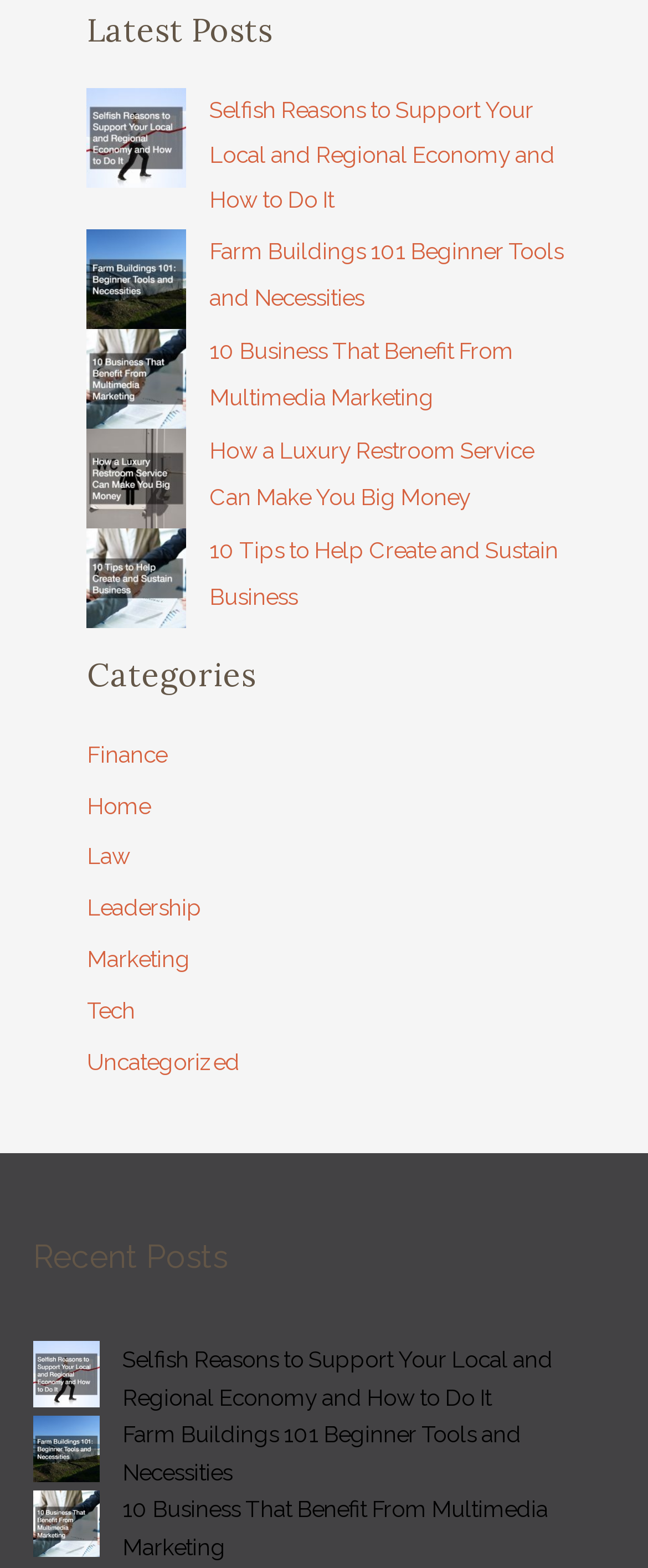Determine the bounding box coordinates of the UI element described below. Use the format (top-left x, top-left y, bottom-right x, bottom-right y) with floating point numbers between 0 and 1: Leadership

[0.134, 0.57, 0.311, 0.587]